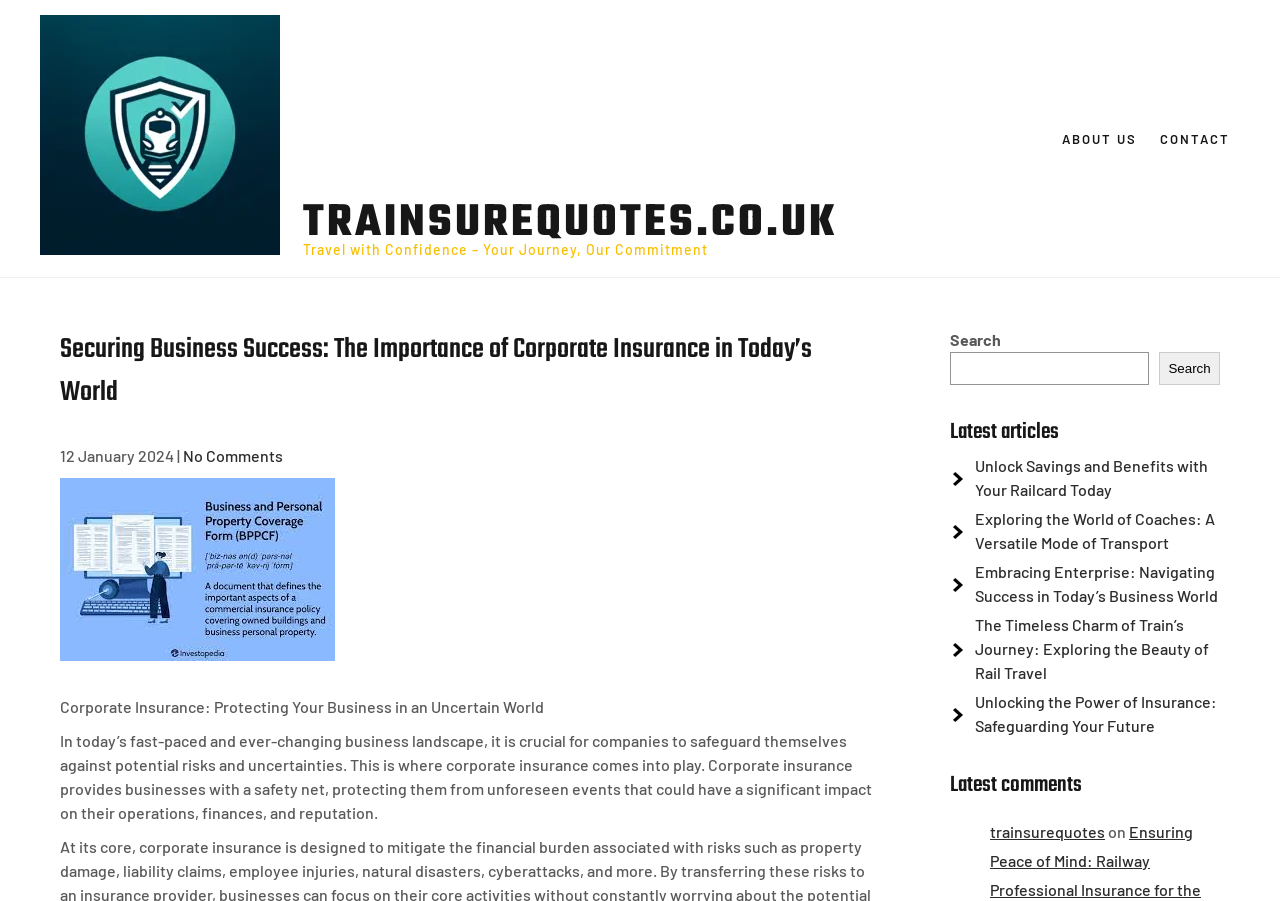Can you look at the image and give a comprehensive answer to the question:
How many links are in the 'Latest articles' section?

I counted the number of link elements within the complementary element with the bounding box coordinates [0.742, 0.461, 0.953, 0.819], which is labeled as 'Latest articles'. There are five link elements with titles 'Unlock Savings and Benefits with Your Railcard Today', 'Exploring the World of Coaches: A Versatile Mode of Transport', 'Embracing Enterprise: Navigating Success in Today’s Business World', 'The Timeless Charm of Train’s Journey: Exploring the Beauty of Rail Travel', and 'Unlocking the Power of Insurance: Safeguarding Your Future'.